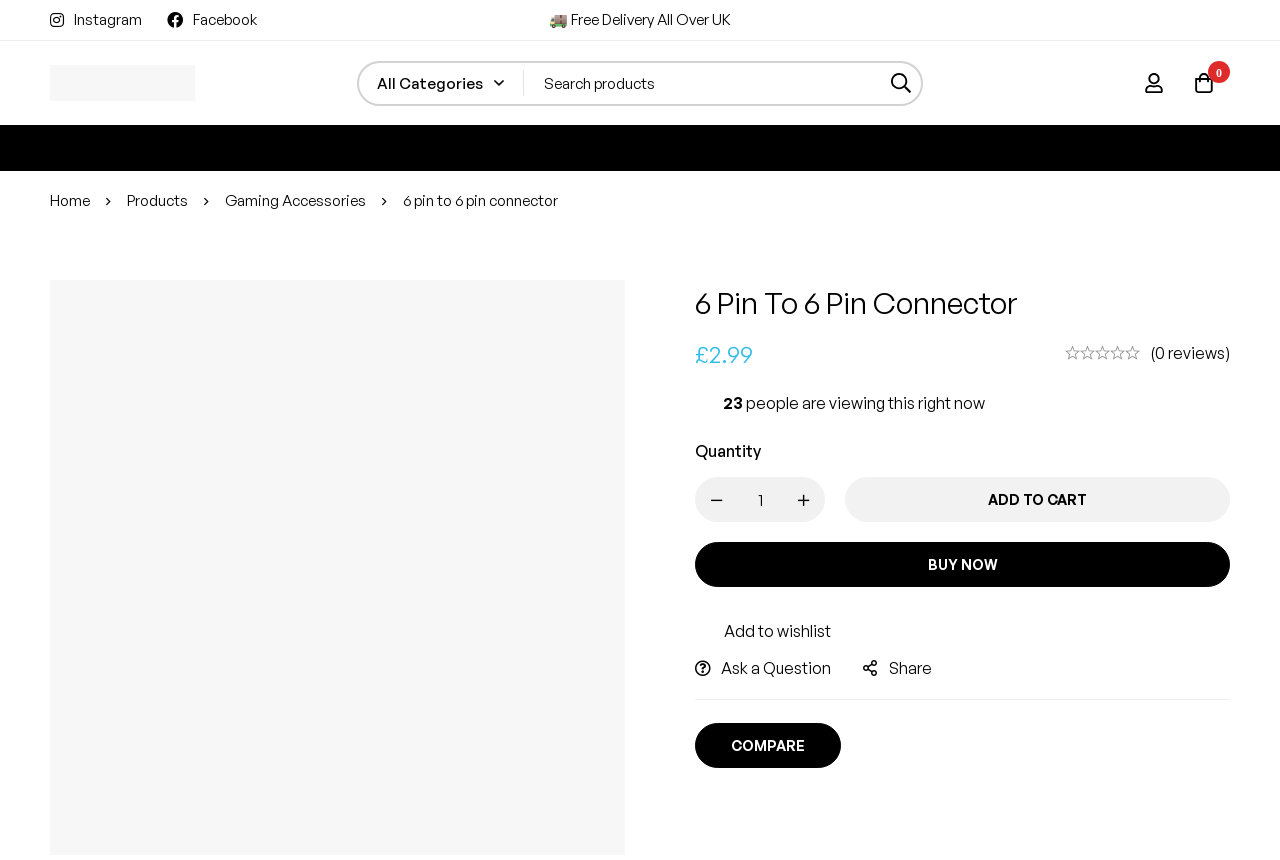For the element described, predict the bounding box coordinates as (top-left x, top-left y, bottom-right x, bottom-right y). All values should be between 0 and 1. Element description: parent_node: 0 aria-label="Log in"

[0.882, 0.084, 0.921, 0.11]